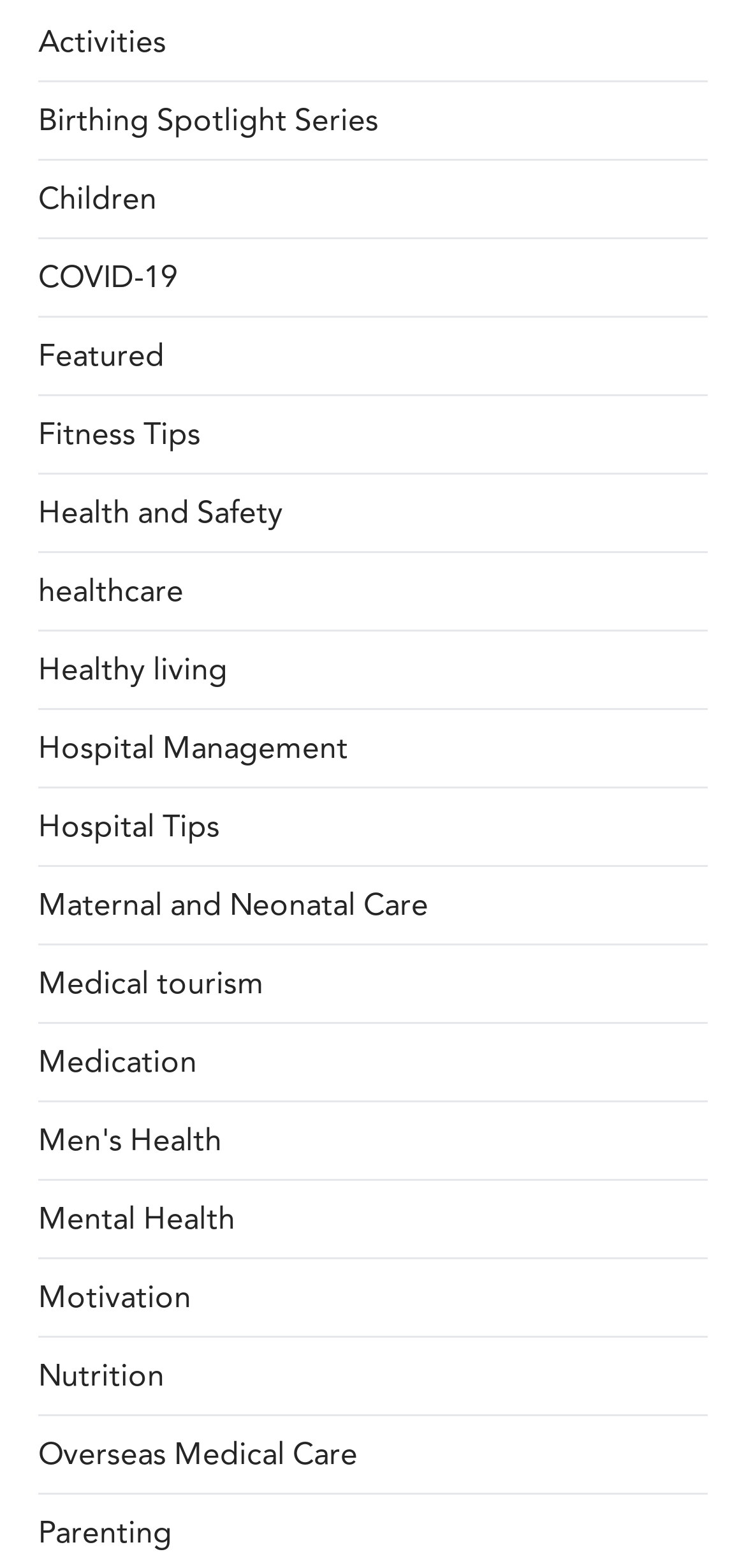Find the bounding box coordinates for the element that must be clicked to complete the instruction: "View Birthing Spotlight Series". The coordinates should be four float numbers between 0 and 1, indicated as [left, top, right, bottom].

[0.051, 0.063, 0.508, 0.092]